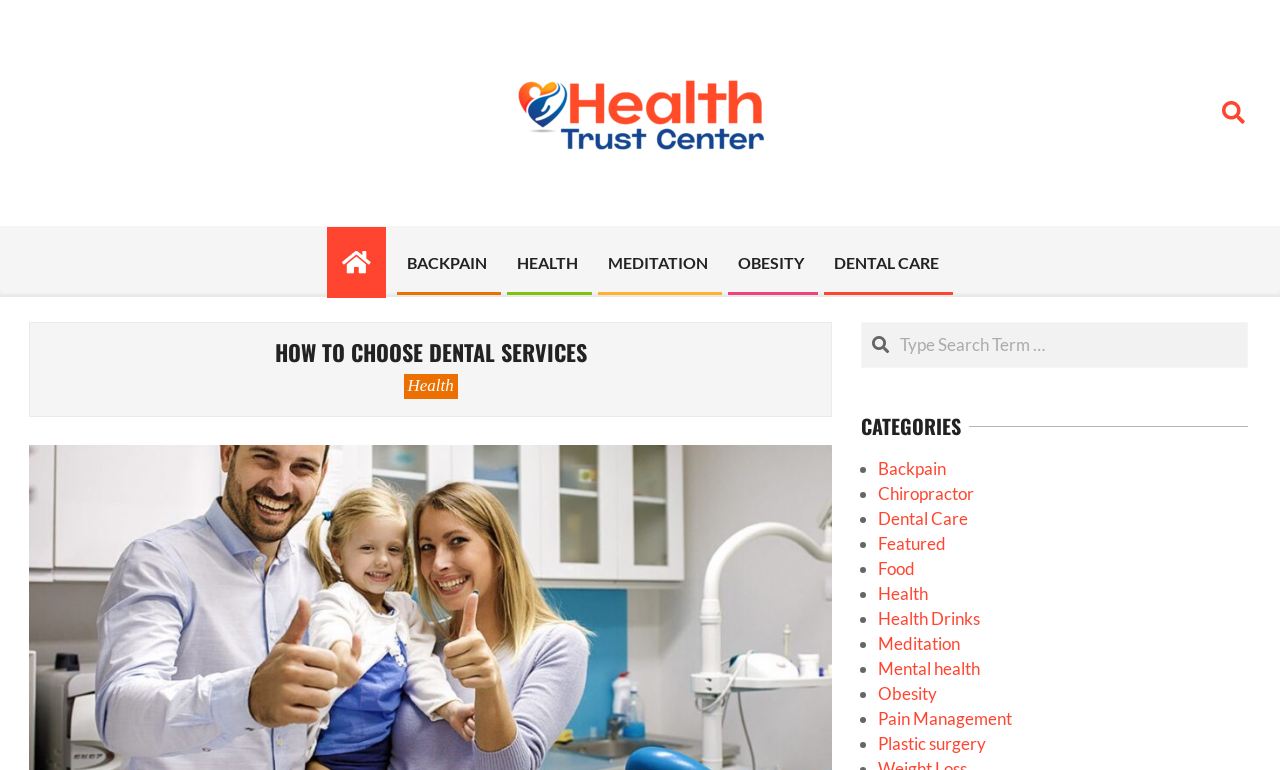Show the bounding box coordinates of the element that should be clicked to complete the task: "Click on the Health Trust Center link".

[0.394, 0.084, 0.606, 0.209]